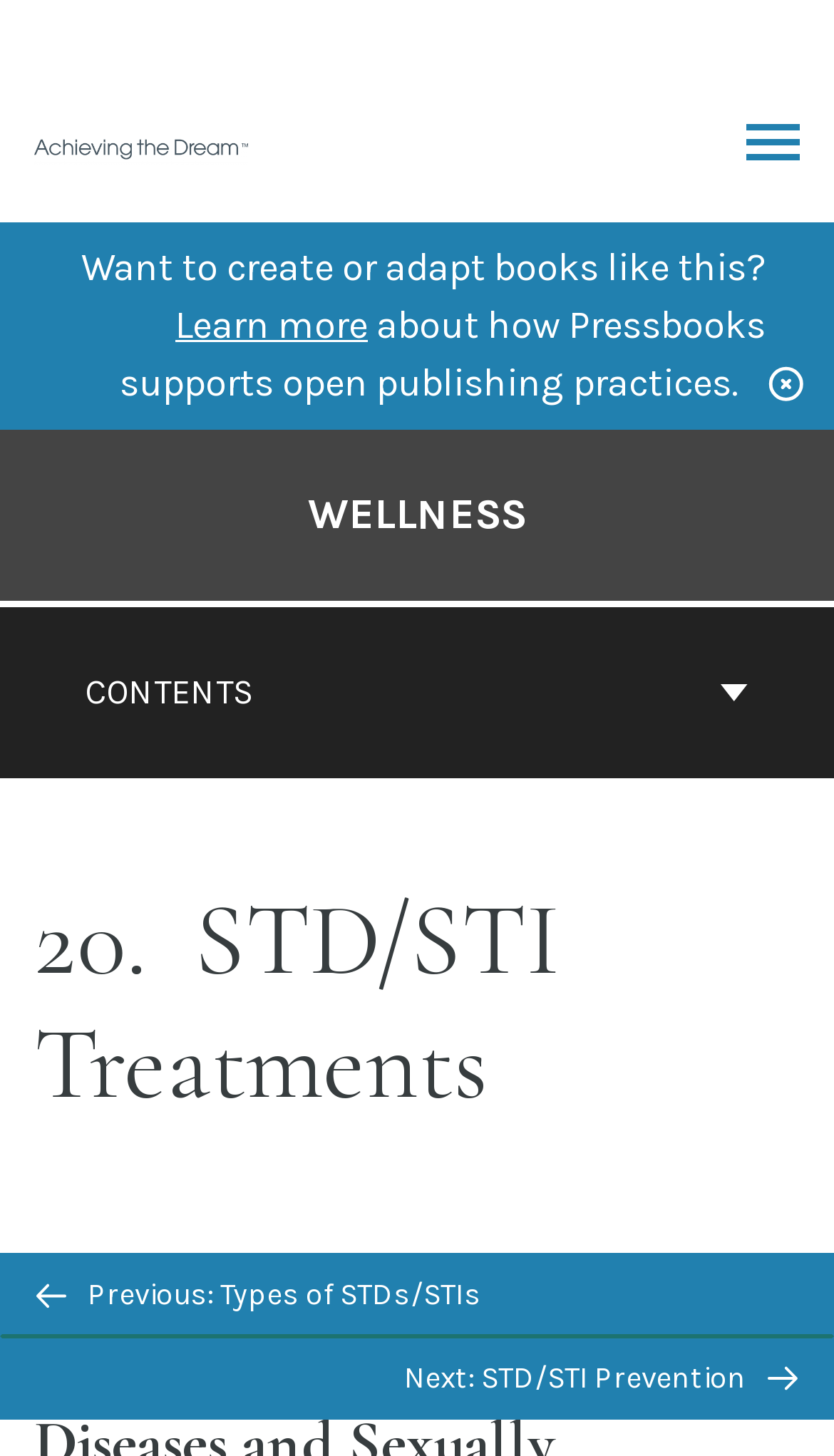Consider the image and give a detailed and elaborate answer to the question: 
How many links are there in the 'Previous/next navigation' section?

There are two links in the 'Previous/next navigation' section: 'Previous: Types of STDs/STIs' and 'Next: STD/STI Prevention'.